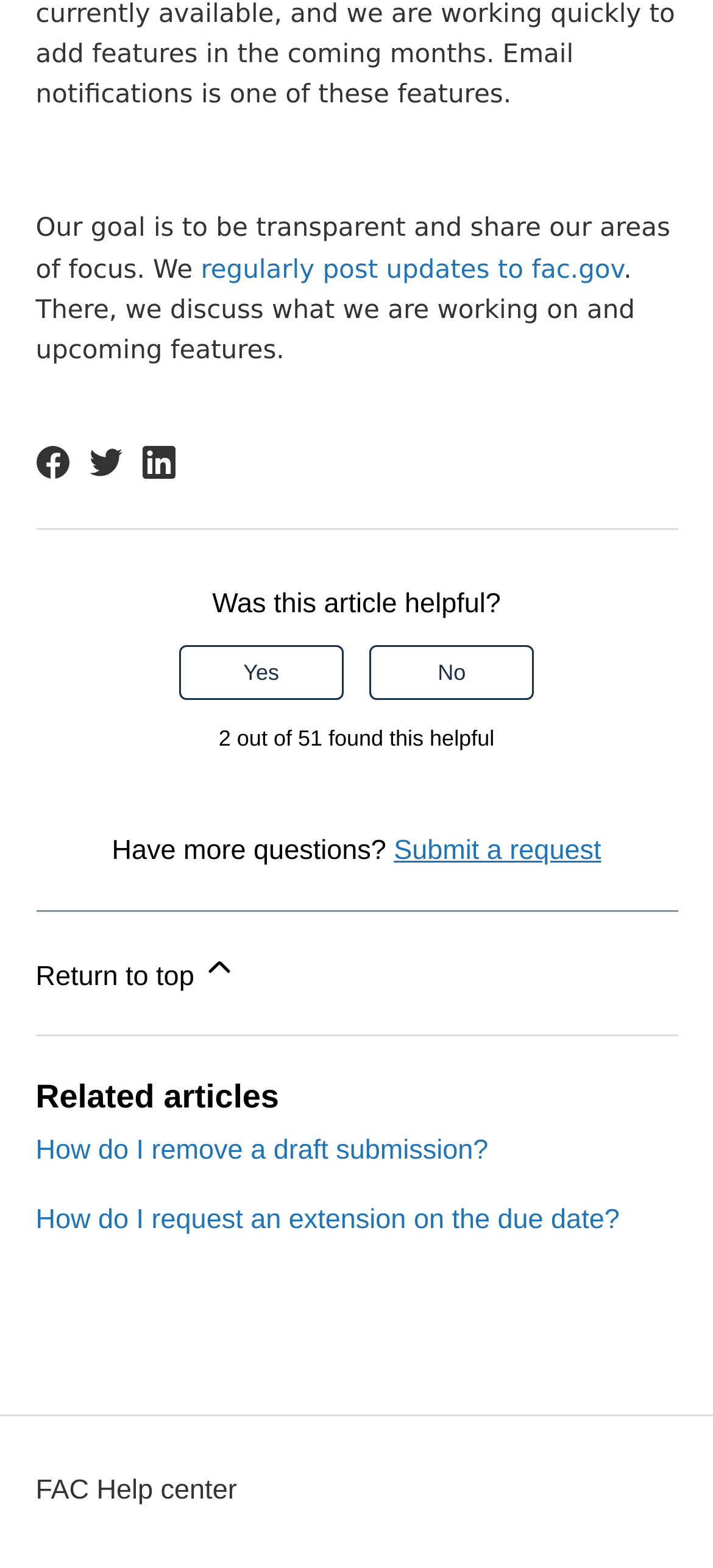What social media platforms can you share this page on?
Please provide a single word or phrase as the answer based on the screenshot.

Facebook, Twitter, LinkedIn